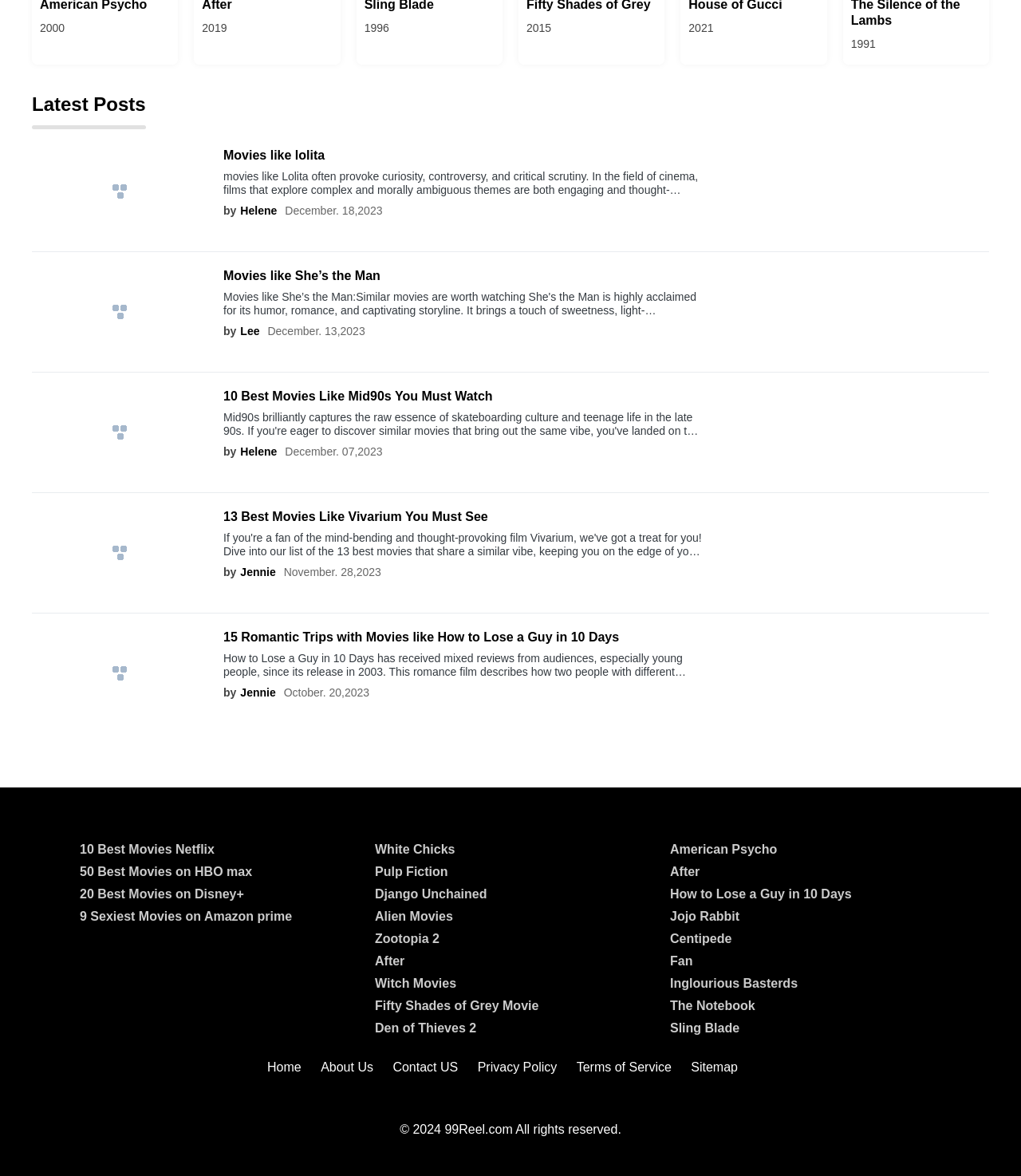Answer the question below using just one word or a short phrase: 
What is the copyright year of the webpage?

2024